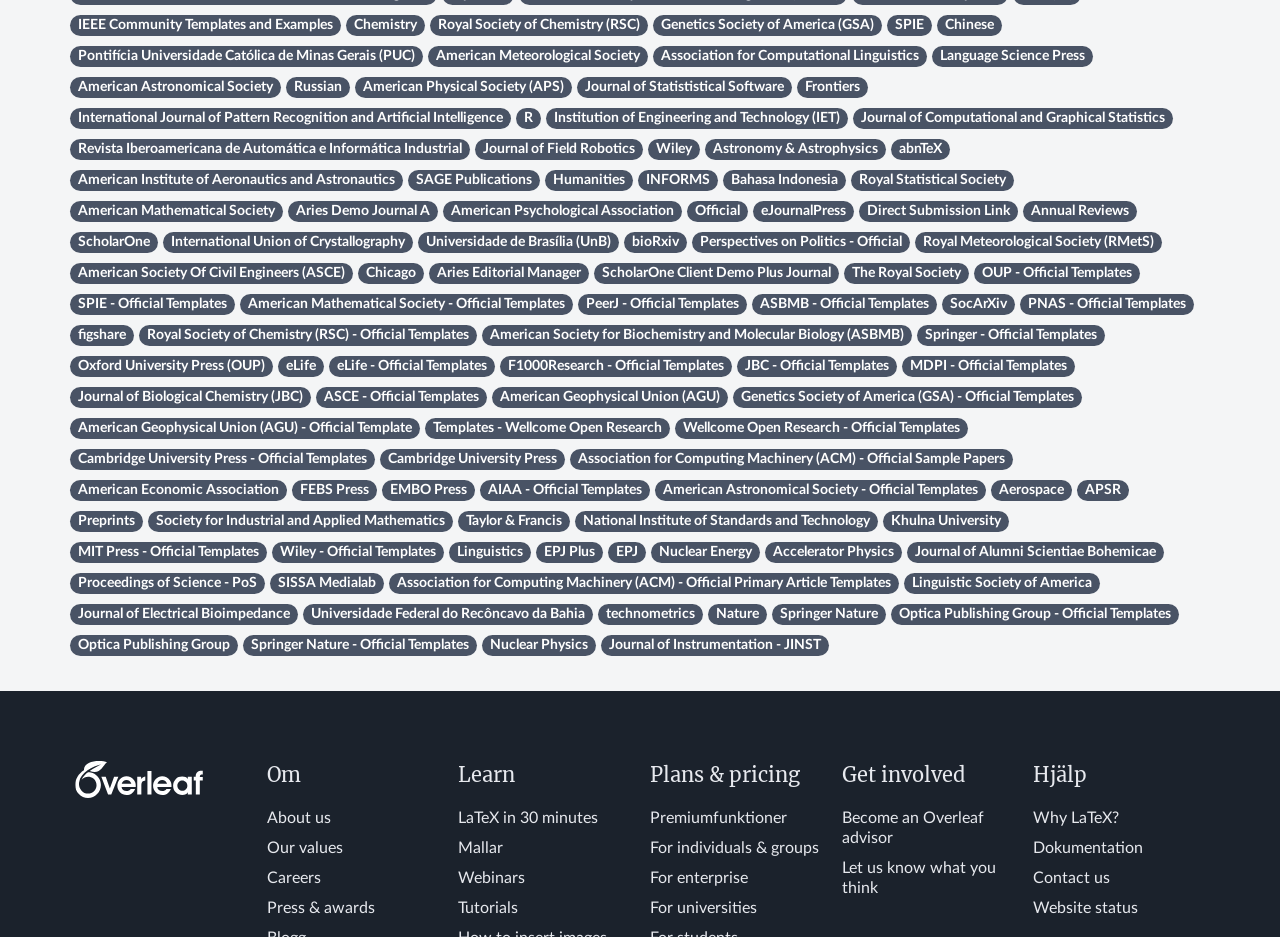Determine the bounding box coordinates for the clickable element to execute this instruction: "Call TYSIM using the hotline". Provide the coordinates as four float numbers between 0 and 1, i.e., [left, top, right, bottom].

None